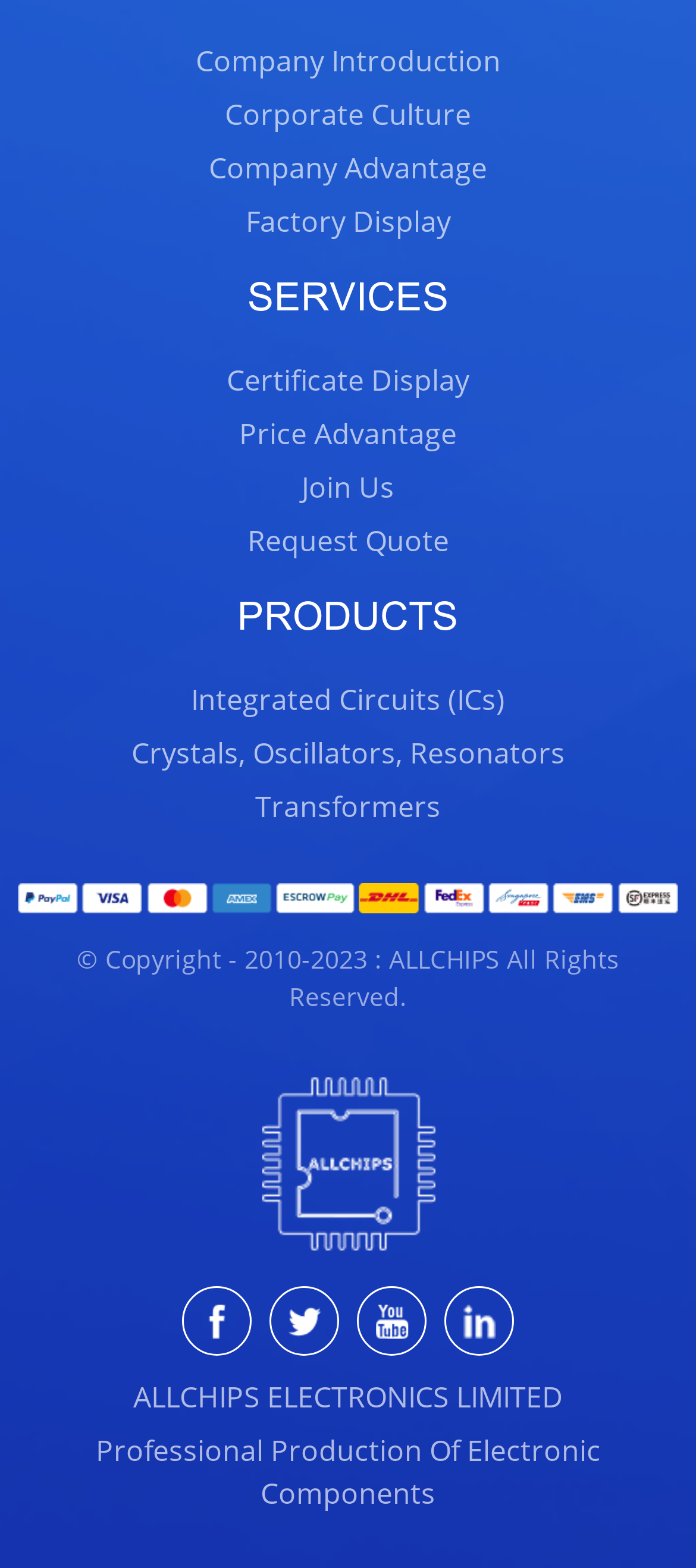Please find and report the bounding box coordinates of the element to click in order to perform the following action: "Follow on Facebook". The coordinates should be expressed as four float numbers between 0 and 1, in the format [left, top, right, bottom].

[0.288, 0.832, 0.335, 0.853]